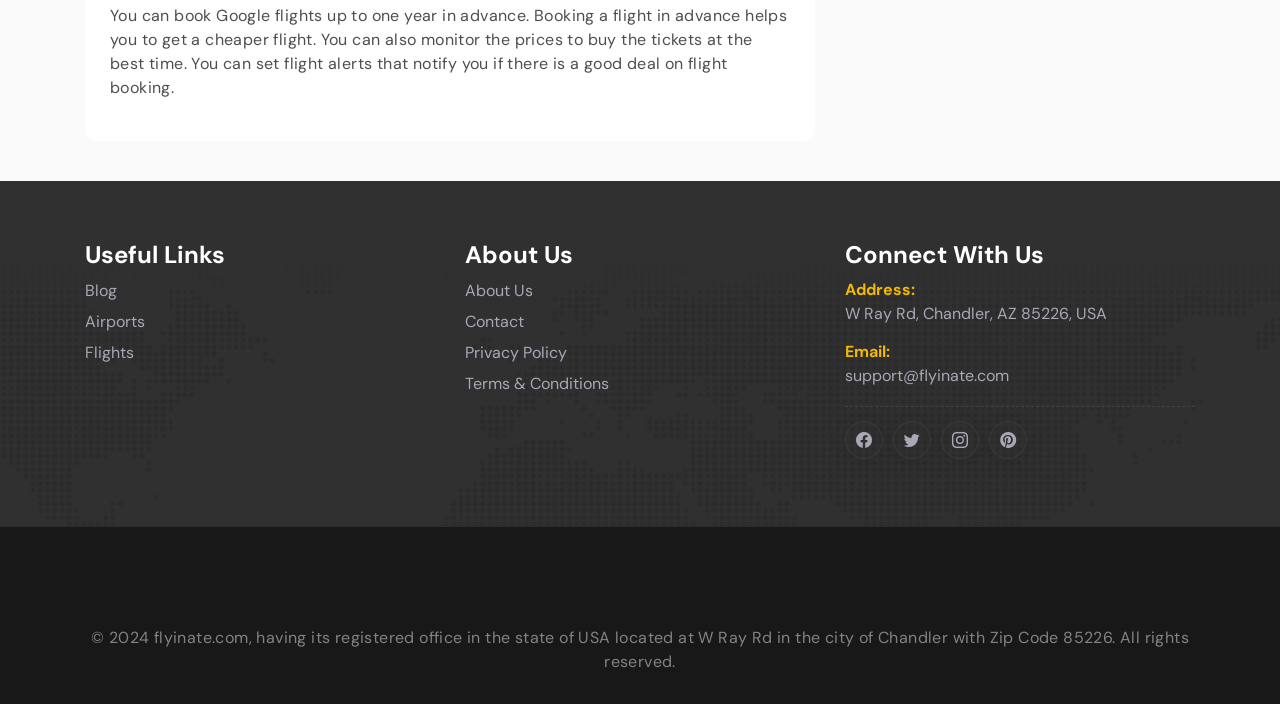Respond with a single word or phrase to the following question:
How many social media links are present?

4